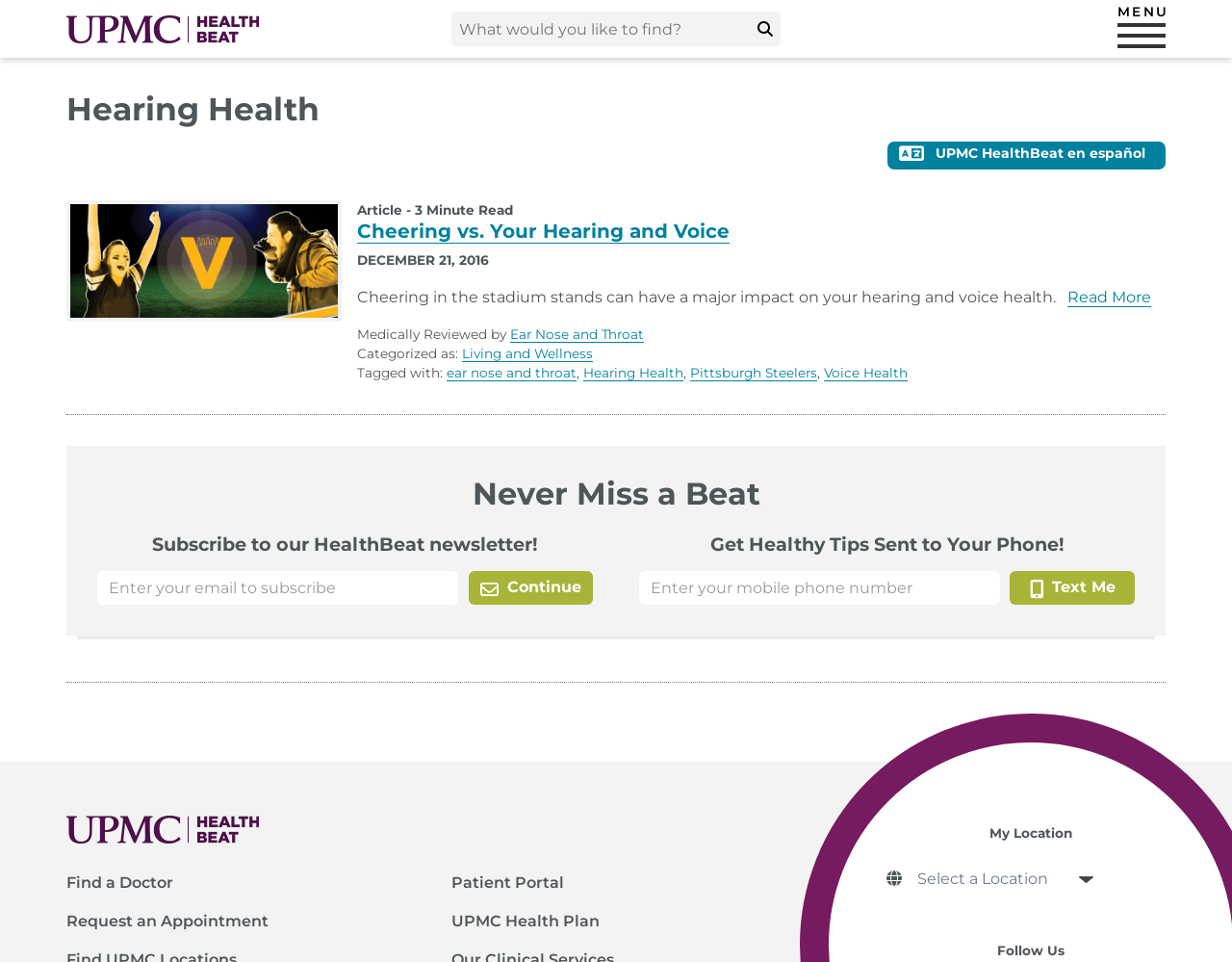Identify the bounding box for the described UI element. Provide the coordinates in (top-left x, top-left y, bottom-right x, bottom-right y) format with values ranging from 0 to 1: Find a Doctor

[0.054, 0.906, 0.141, 0.93]